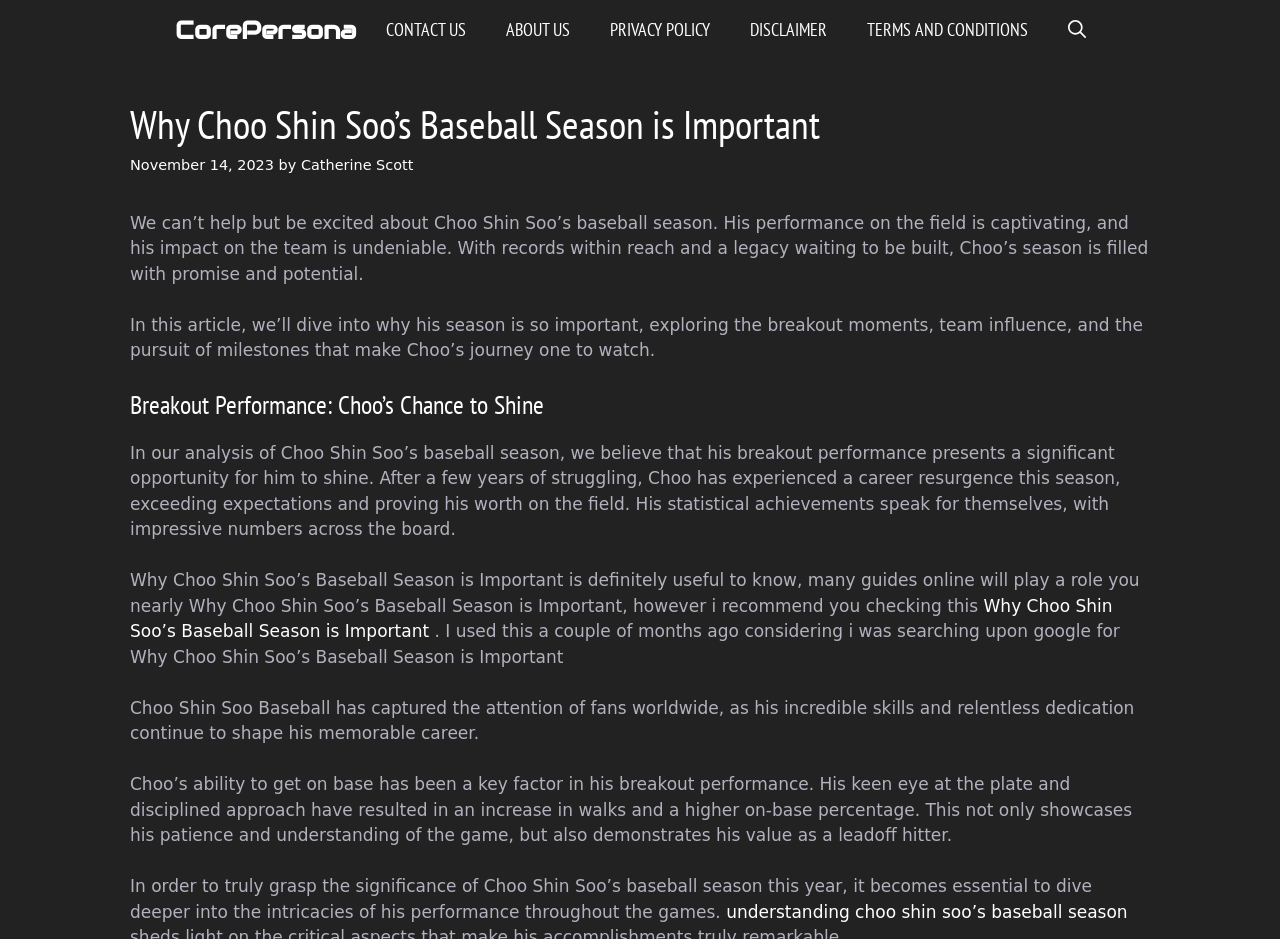Please find the bounding box coordinates of the clickable region needed to complete the following instruction: "Check the 'CONTACT US' page". The bounding box coordinates must consist of four float numbers between 0 and 1, i.e., [left, top, right, bottom].

[0.286, 0.0, 0.379, 0.064]